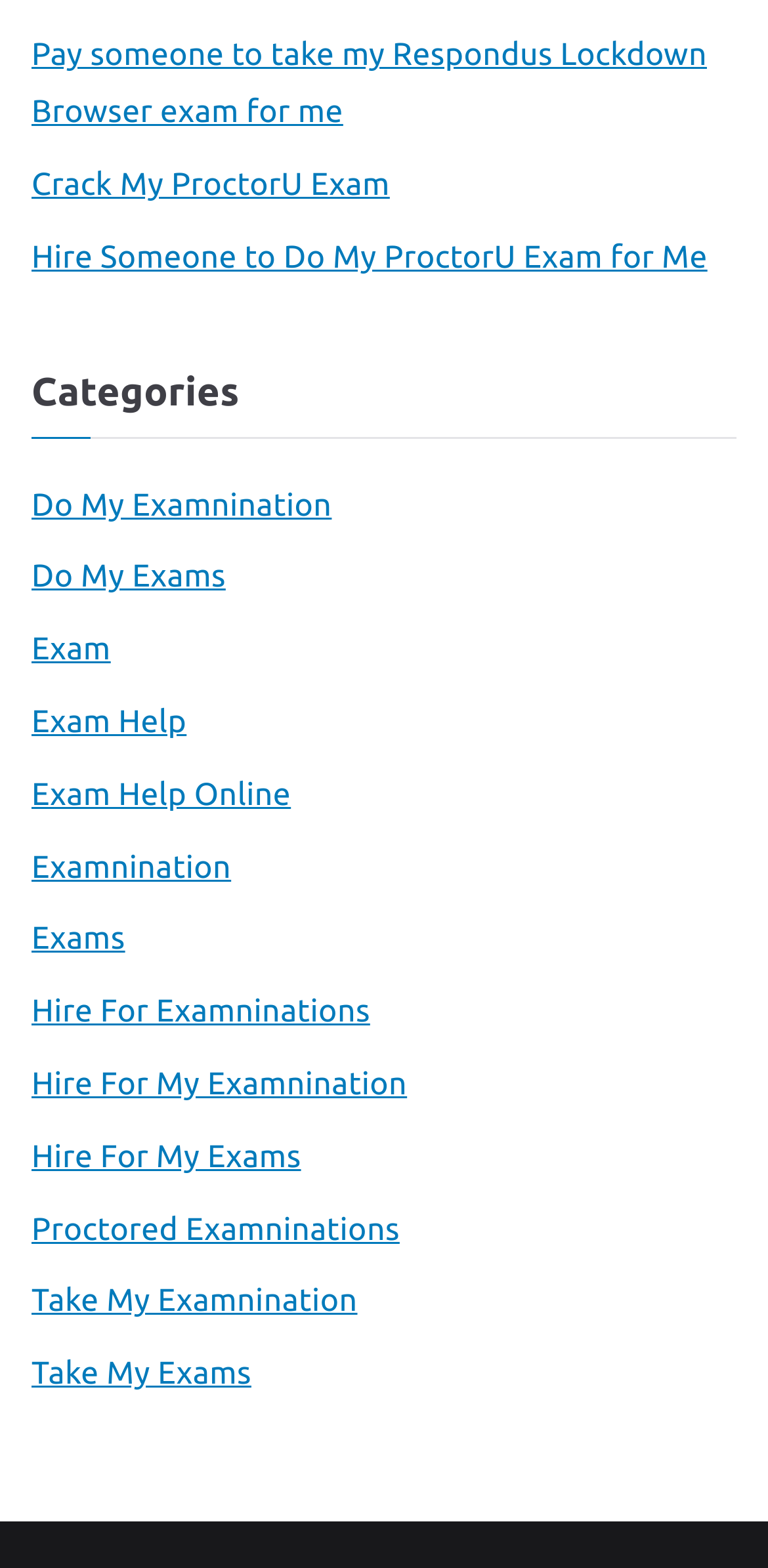How many links are related to hiring someone for exams? Observe the screenshot and provide a one-word or short phrase answer.

3